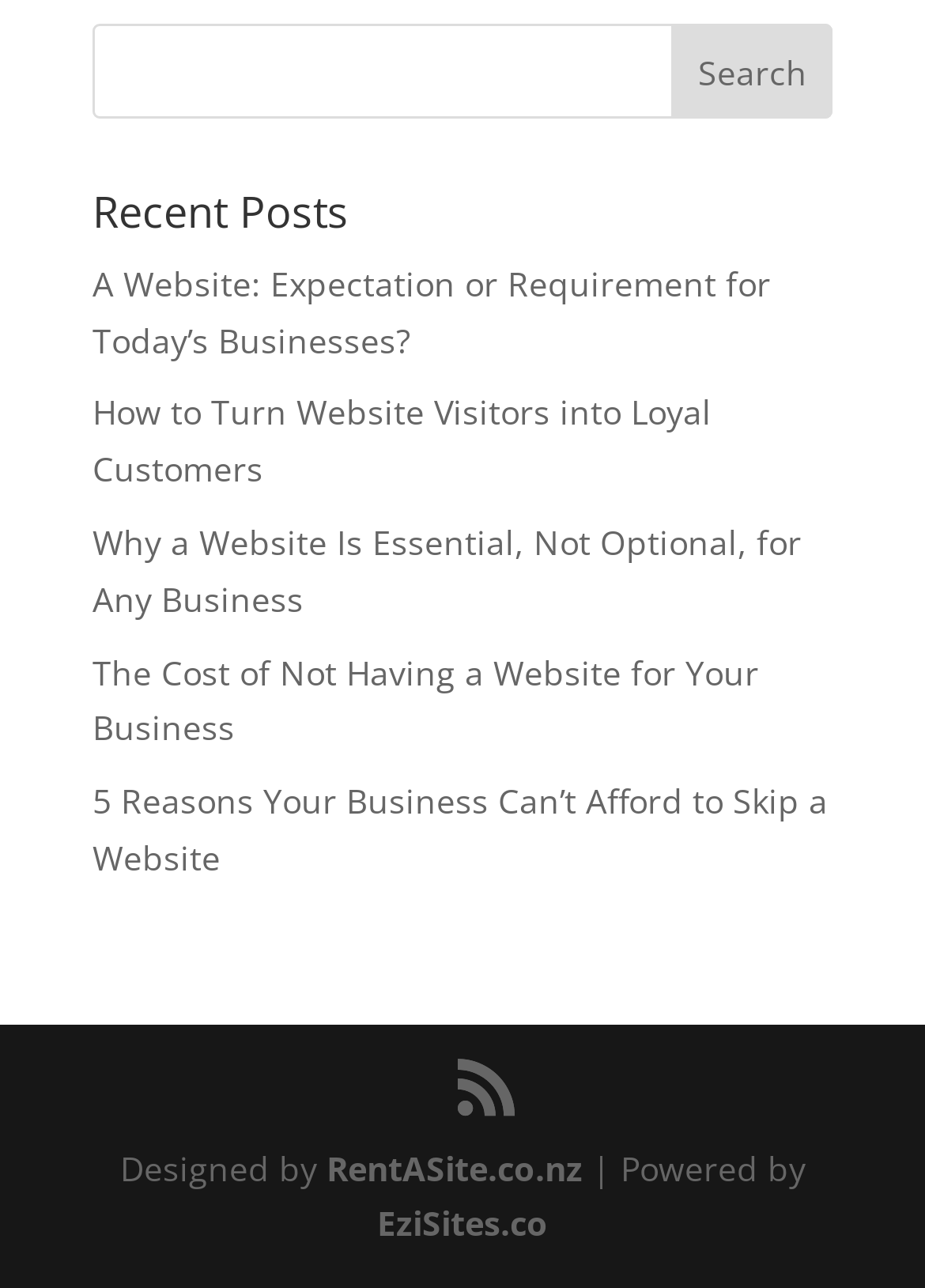Determine the bounding box coordinates of the section I need to click to execute the following instruction: "visit '5 Reasons Your Business Can’t Afford to Skip a Website'". Provide the coordinates as four float numbers between 0 and 1, i.e., [left, top, right, bottom].

[0.1, 0.604, 0.895, 0.683]